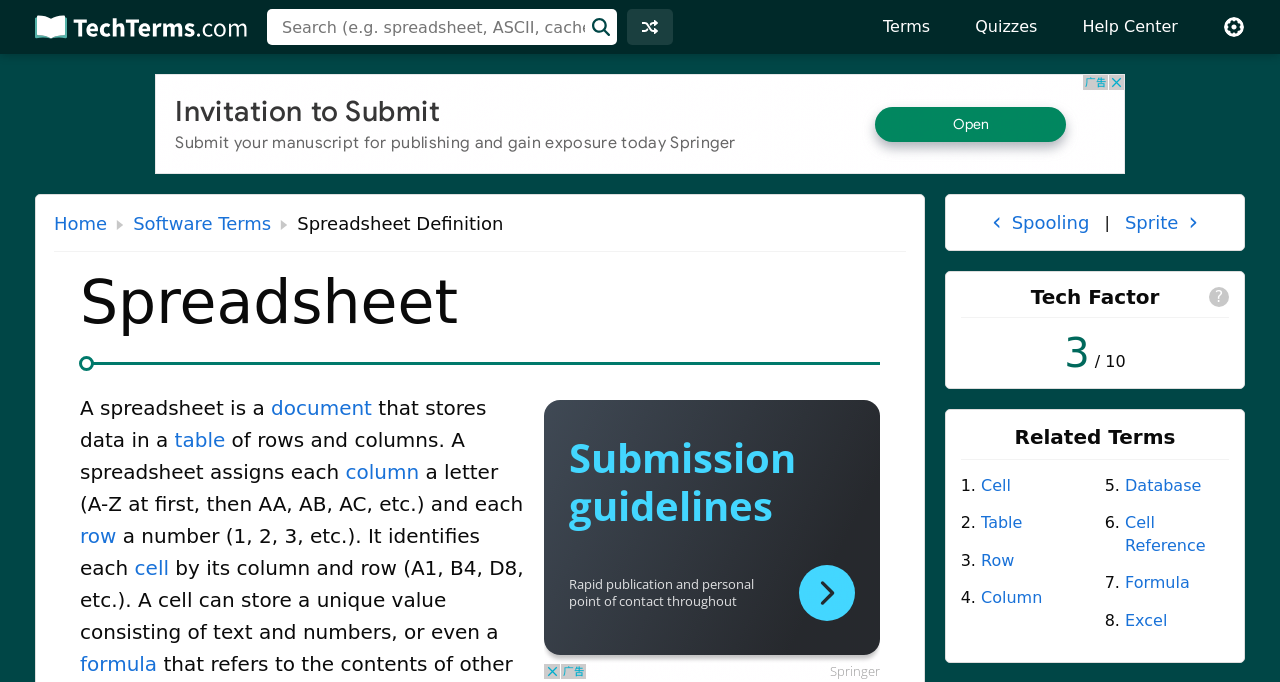Bounding box coordinates are given in the format (top-left x, top-left y, bottom-right x, bottom-right y). All values should be floating point numbers between 0 and 1. Provide the bounding box coordinate for the UI element described as: Cookie policy

None